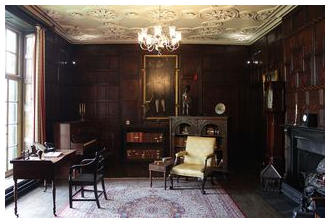What is above the desk?
Please answer the question with as much detail and depth as you can.

According to the caption, 'a chandelier hangs above' the vintage writing desk, which implies that the chandelier is suspended from the ceiling directly above the desk, adding a touch of refinement to the space.